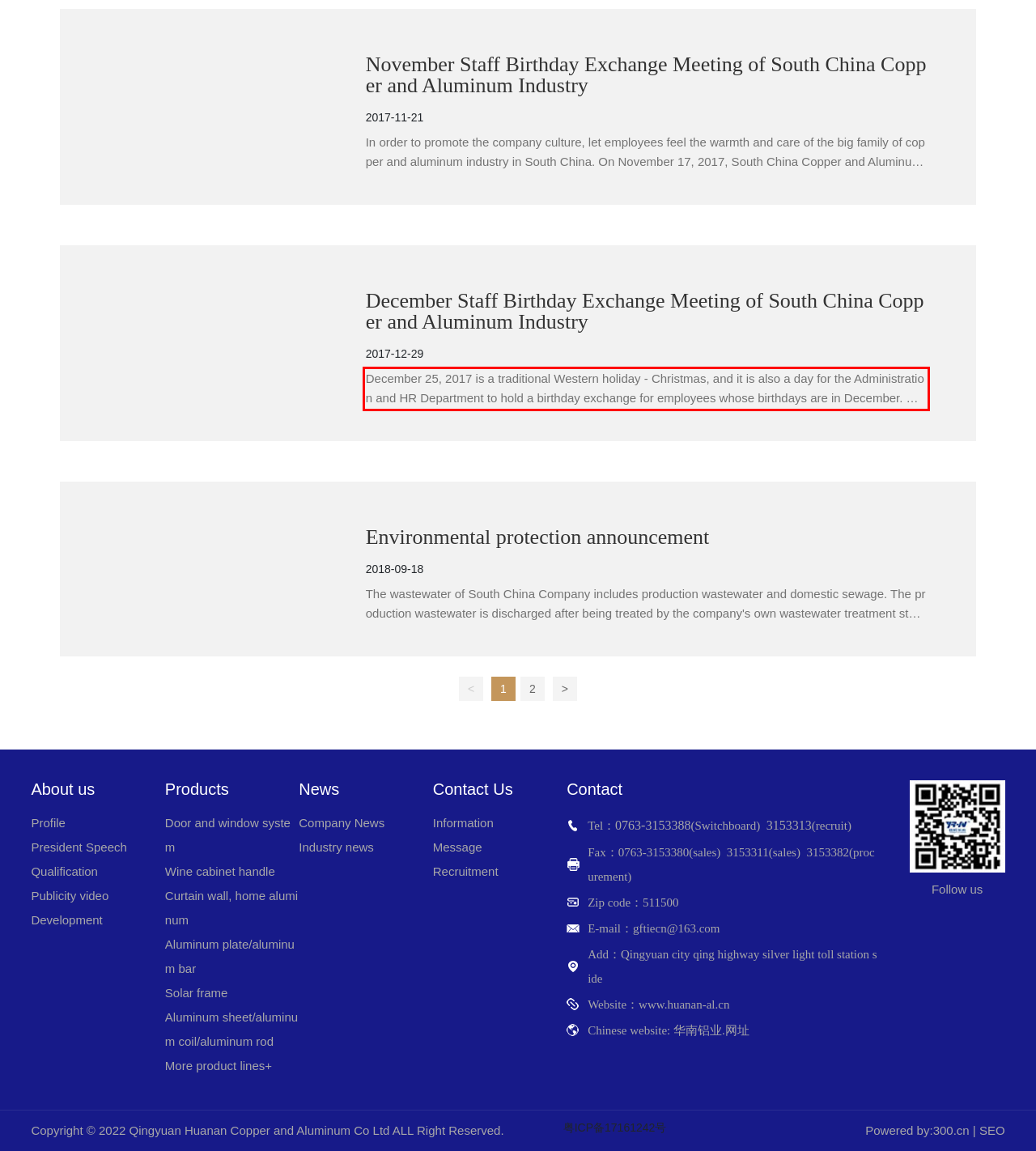With the provided screenshot of a webpage, locate the red bounding box and perform OCR to extract the text content inside it.

December 25, 2017 is a traditional Western holiday - Christmas, and it is also a day for the Administration and HR Department to hold a birthday exchange for employees whose birthdays are in December. On this special day, we sent birthday greetings to our employees, expressing the company's care for them, and making them feel the warmth of the South China family.